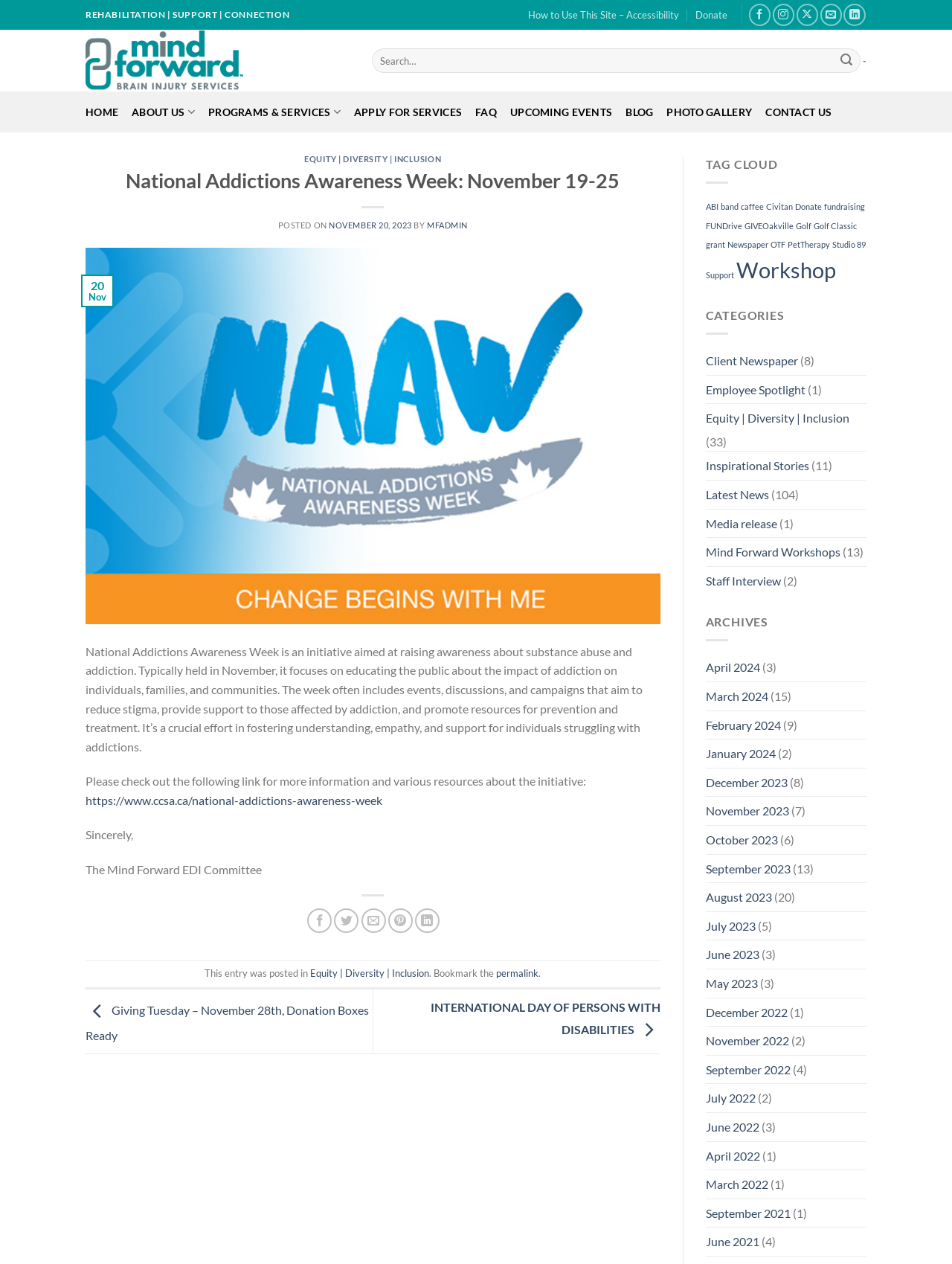Produce an elaborate caption capturing the essence of the webpage.

This webpage is dedicated to National Addictions Awareness Week, an initiative aimed at raising awareness about substance abuse and addiction. The page is divided into several sections, with a prominent header section at the top featuring the title "National Addictions Awareness Week: November 19-25" and a subheading "EQUITY | DIVERSITY | INCLUSION". 

Below the header, there is a section with a brief description of the initiative, followed by a link to a webpage with more information and resources. The description explains that the week is typically held in November and focuses on educating the public about the impact of addiction on individuals, families, and communities.

On the top-right corner of the page, there is a search bar with a submit button. Above the search bar, there are several links to social media platforms, including Facebook, Instagram, and LinkedIn, as well as a link to send an email. 

The main content of the page is divided into two columns. The left column features a series of links to various articles, events, and resources related to National Addictions Awareness Week. The right column has a section with a tag cloud, featuring links to various categories and topics, such as ABI, band, caffee, and more.

At the bottom of the page, there is a footer section with links to additional resources, including a link to a Giving Tuesday event and a link to a page about International Day of Persons with Disabilities.